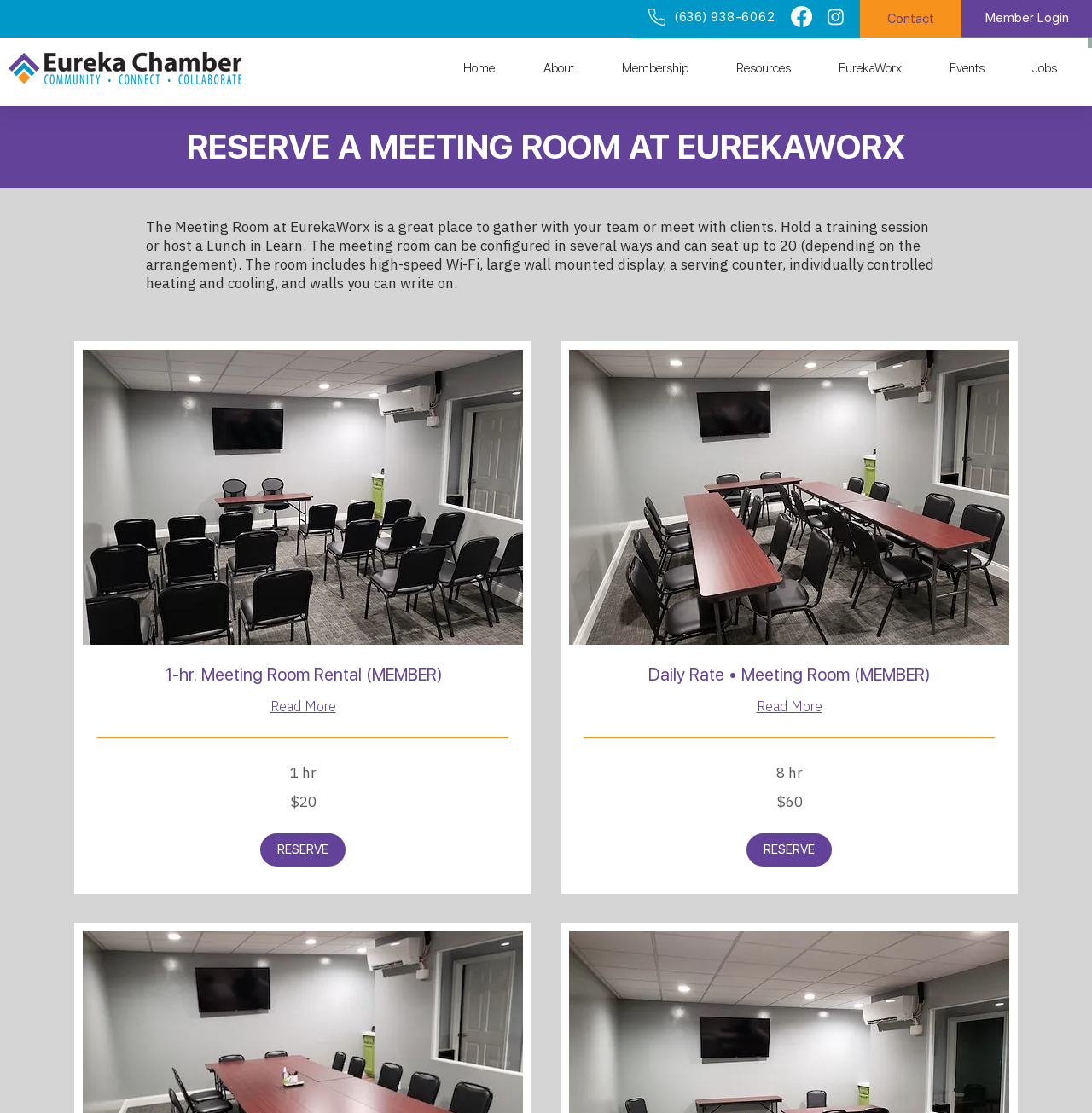Answer the following query concisely with a single word or phrase:
What is the difference between the hourly and daily rates for meeting room rental?

duration